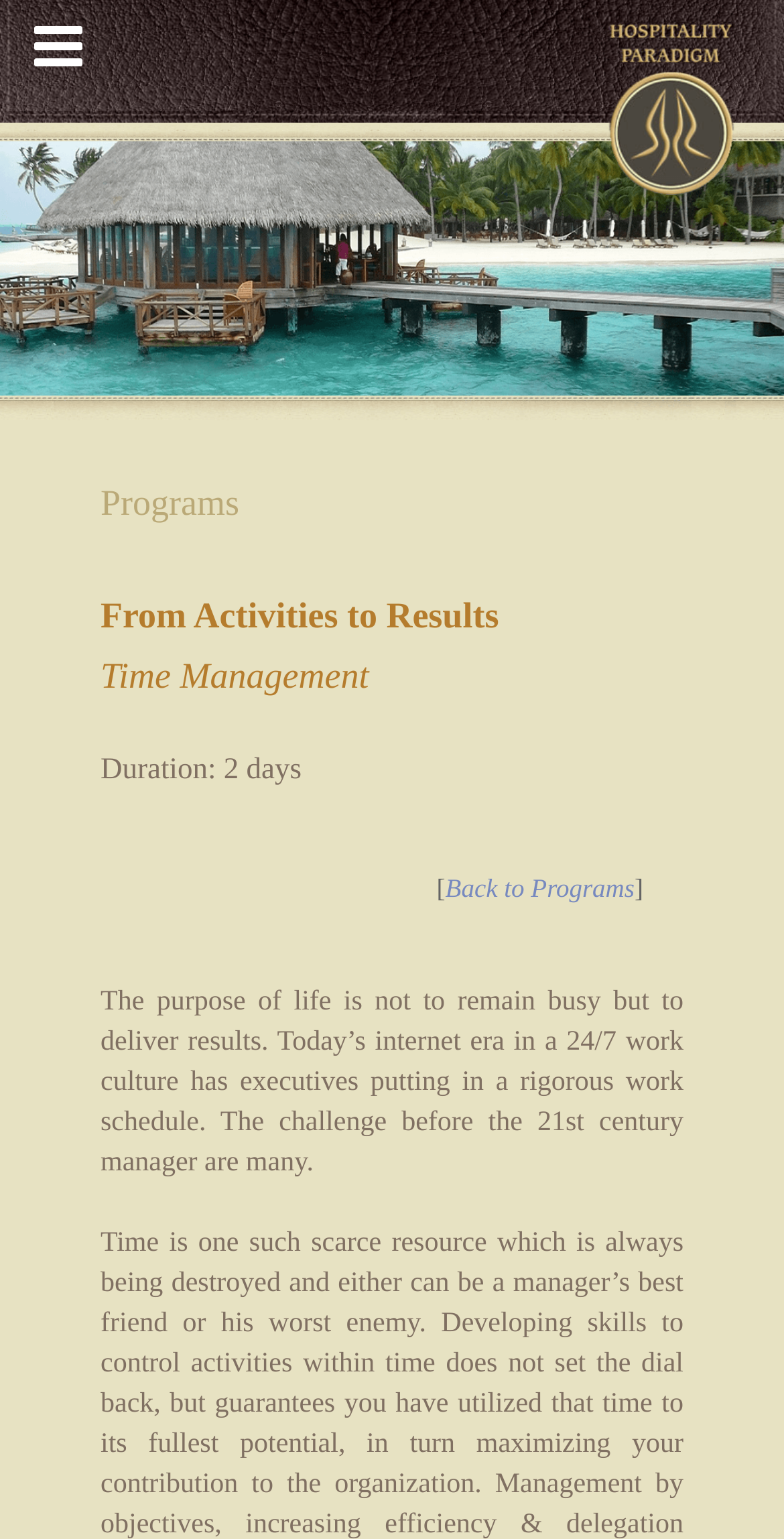What is the challenge faced by 21st-century managers?
Refer to the image and offer an in-depth and detailed answer to the question.

The webpage mentions 'The challenge before the 21st century manager are many.' in the StaticText element, indicating that 21st-century managers face many challenges.